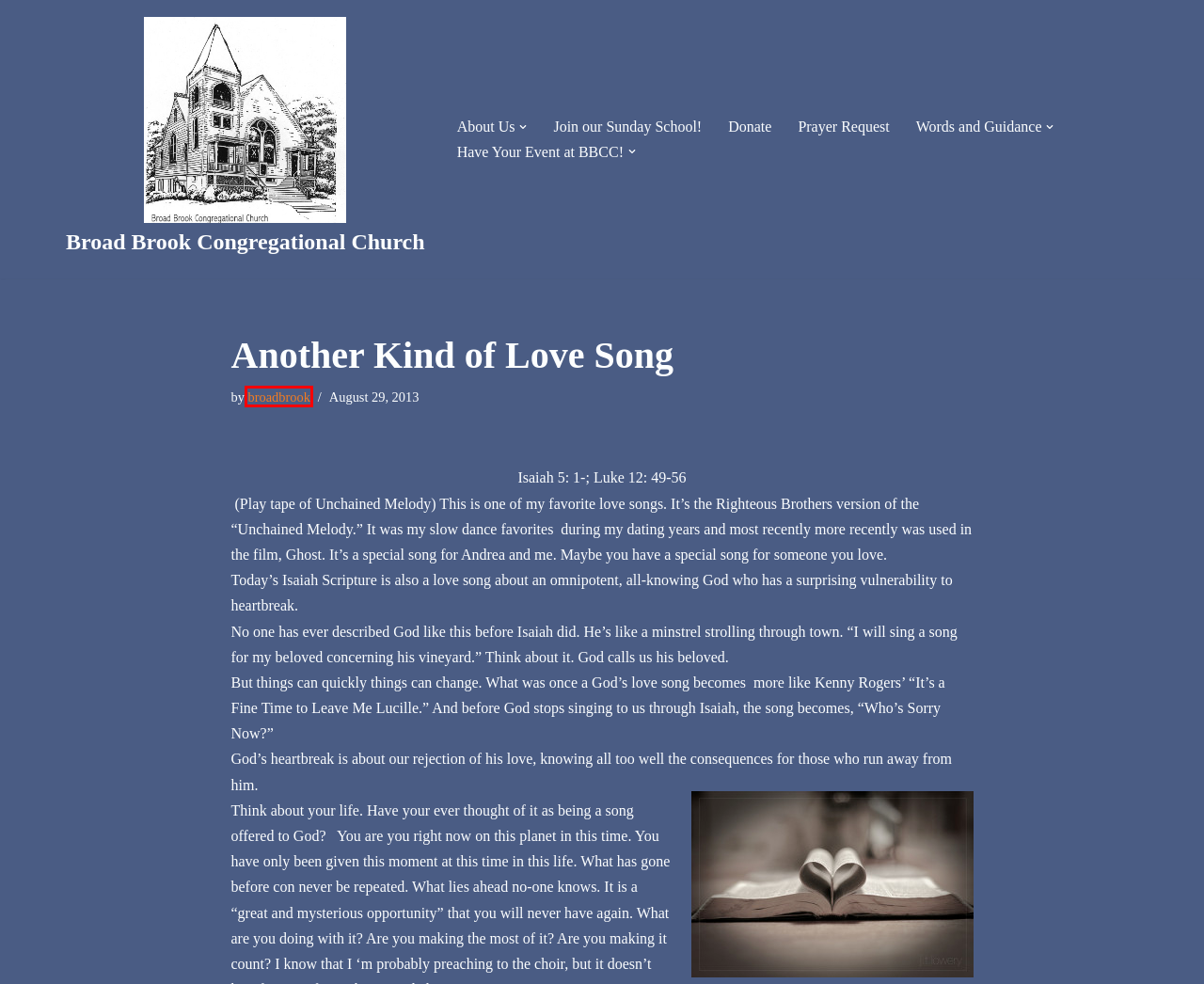Consider the screenshot of a webpage with a red bounding box around an element. Select the webpage description that best corresponds to the new page after clicking the element inside the red bounding box. Here are the candidates:
A. Donate – Broad Brook Congregational Church
B. Prayer Request – Broad Brook Congregational Church
C. Have Your Event at BBCC! – Broad Brook Congregational Church
D. Broad Brook Congregational Church
E. broadbrook – Broad Brook Congregational Church
F. Words and Guidance – Broad Brook Congregational Church
G. About Us – Broad Brook Congregational Church
H. Join our Sunday School! – Broad Brook Congregational Church

E